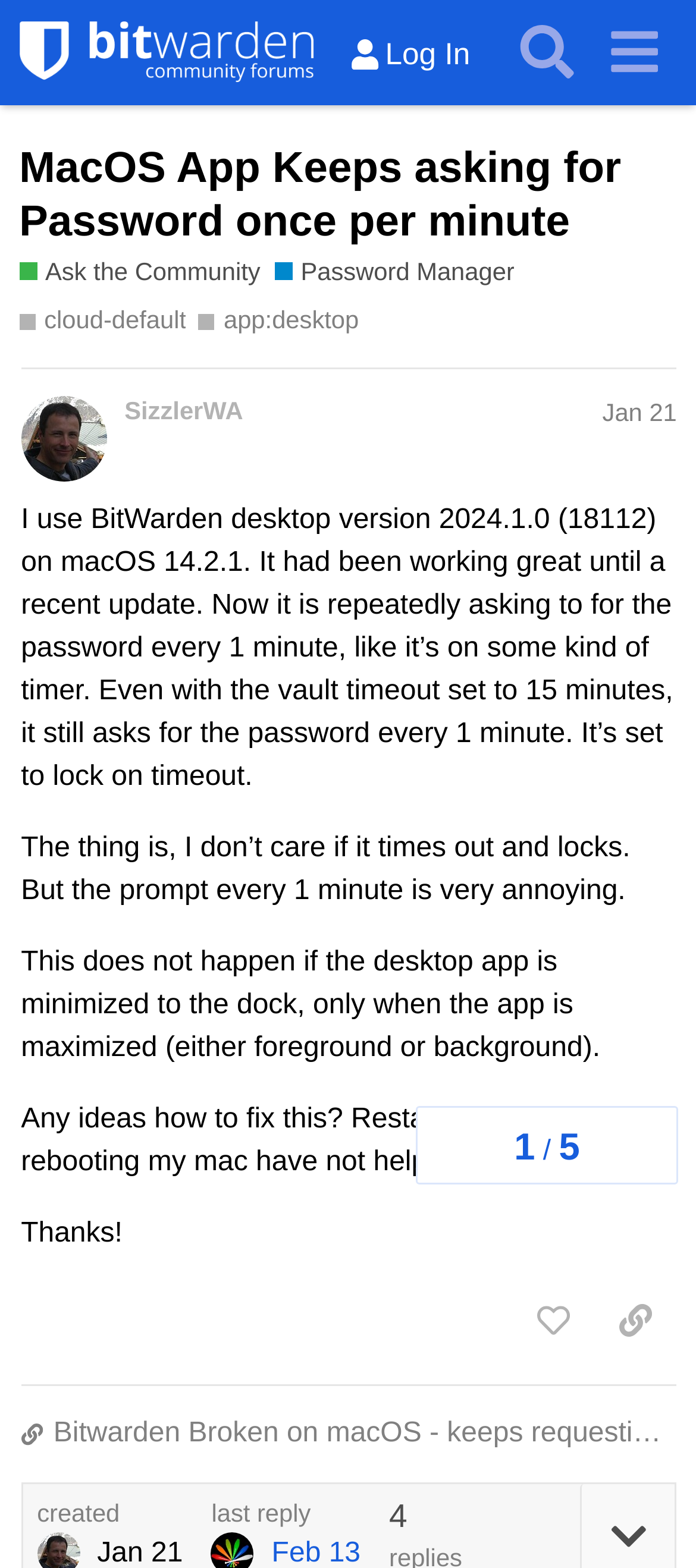Please find the bounding box coordinates (top-left x, top-left y, bottom-right x, bottom-right y) in the screenshot for the UI element described as follows: SizzlerWA

[0.179, 0.253, 0.349, 0.272]